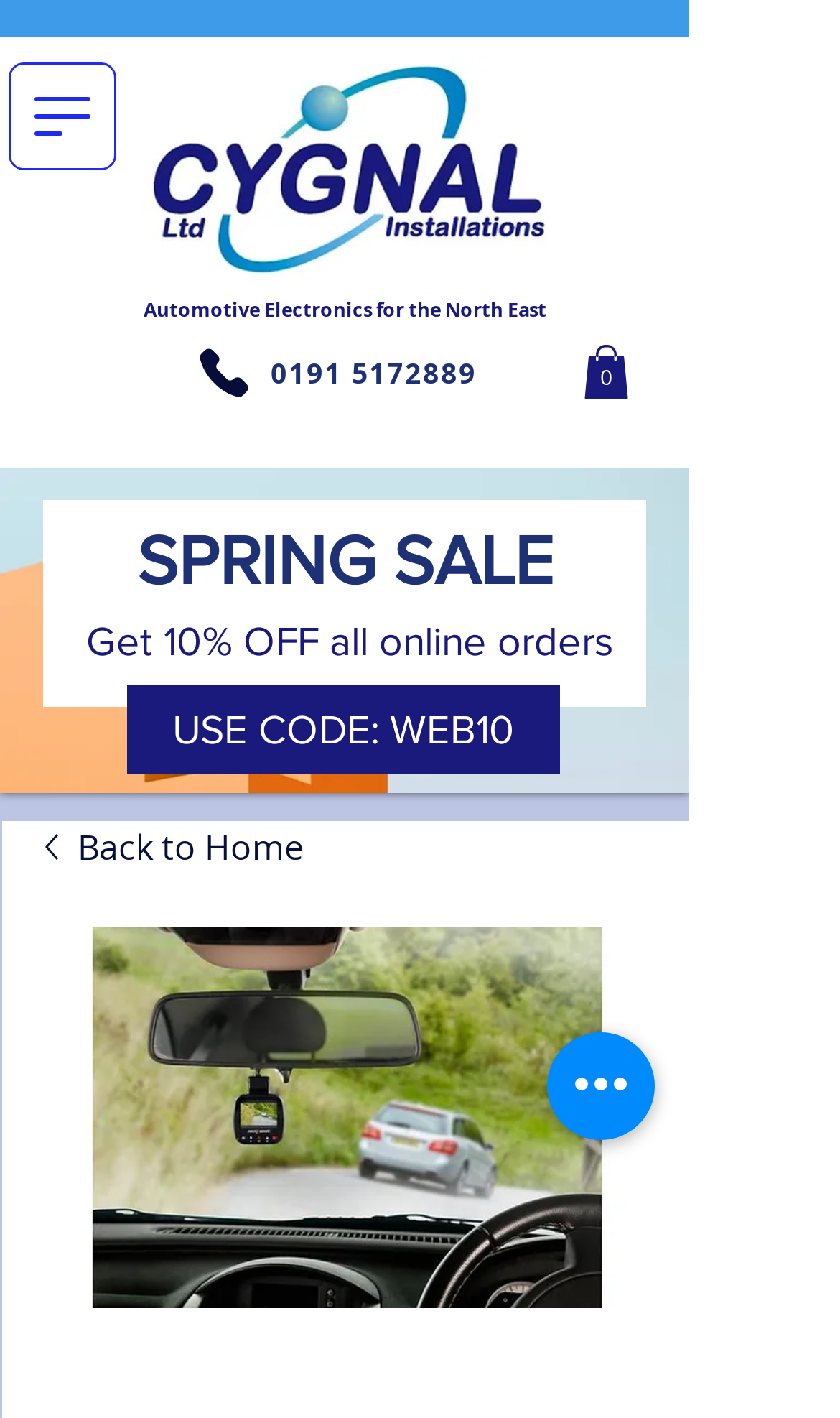Using the webpage screenshot, locate the HTML element that fits the following description and provide its bounding box: "aria-label="Quick actions"".

[0.651, 0.728, 0.779, 0.804]